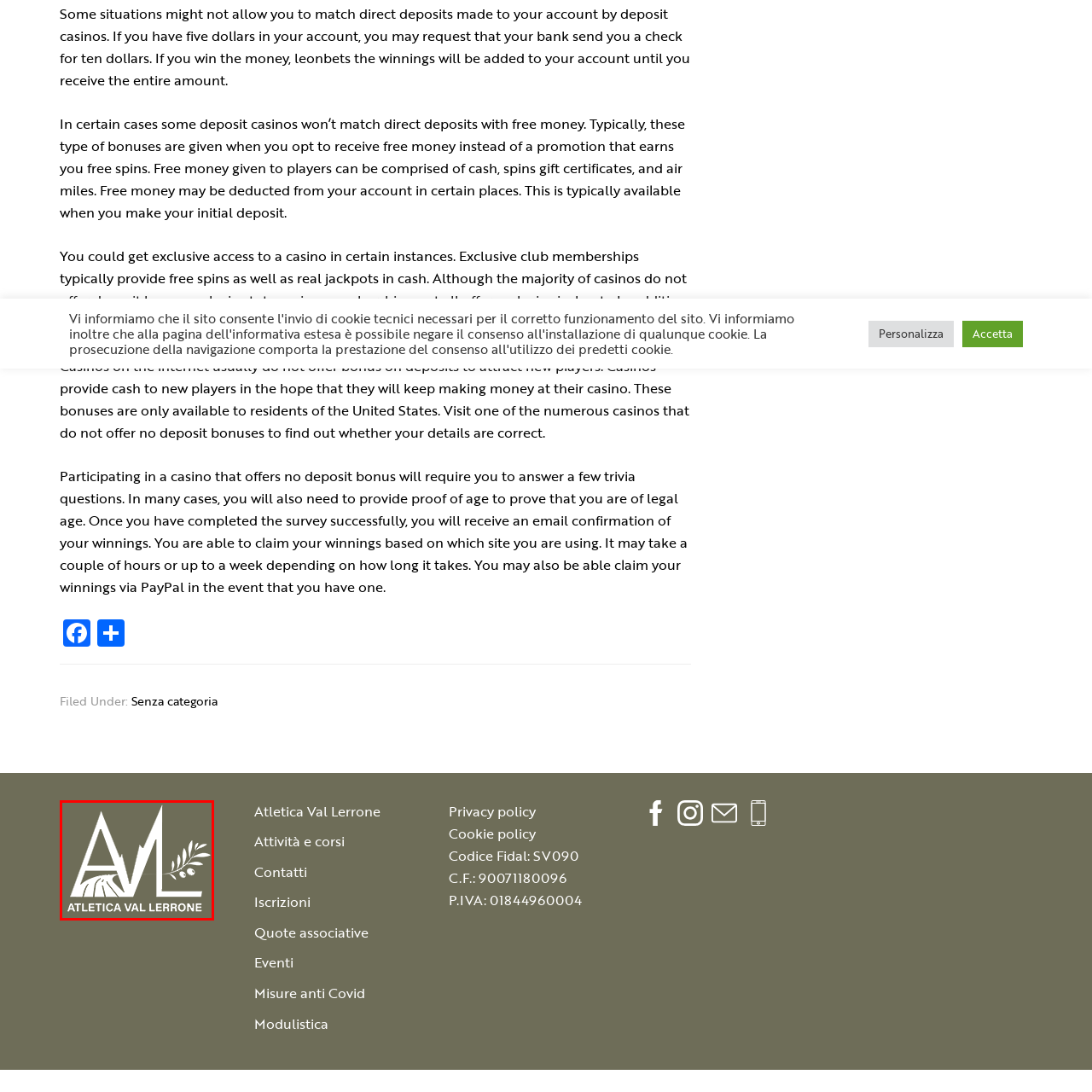Describe the scene captured within the highlighted red boundary in great detail.

The image showcases the logo of "Atletica Val Lerrone," prominently displaying the initials "AVL" in a stylized font. The design integrates elements that evoke a sense of place and nature, with a pathway or road graphic symbolizing movement and activity, accompanied by an olive branch, which often represents peace and prosperity. This logo reflects the athletic spirit of the organization, which is likely involved in promoting sports and community engagement. The earthy background complements the white elements, enhancing visibility and aesthetic appeal.